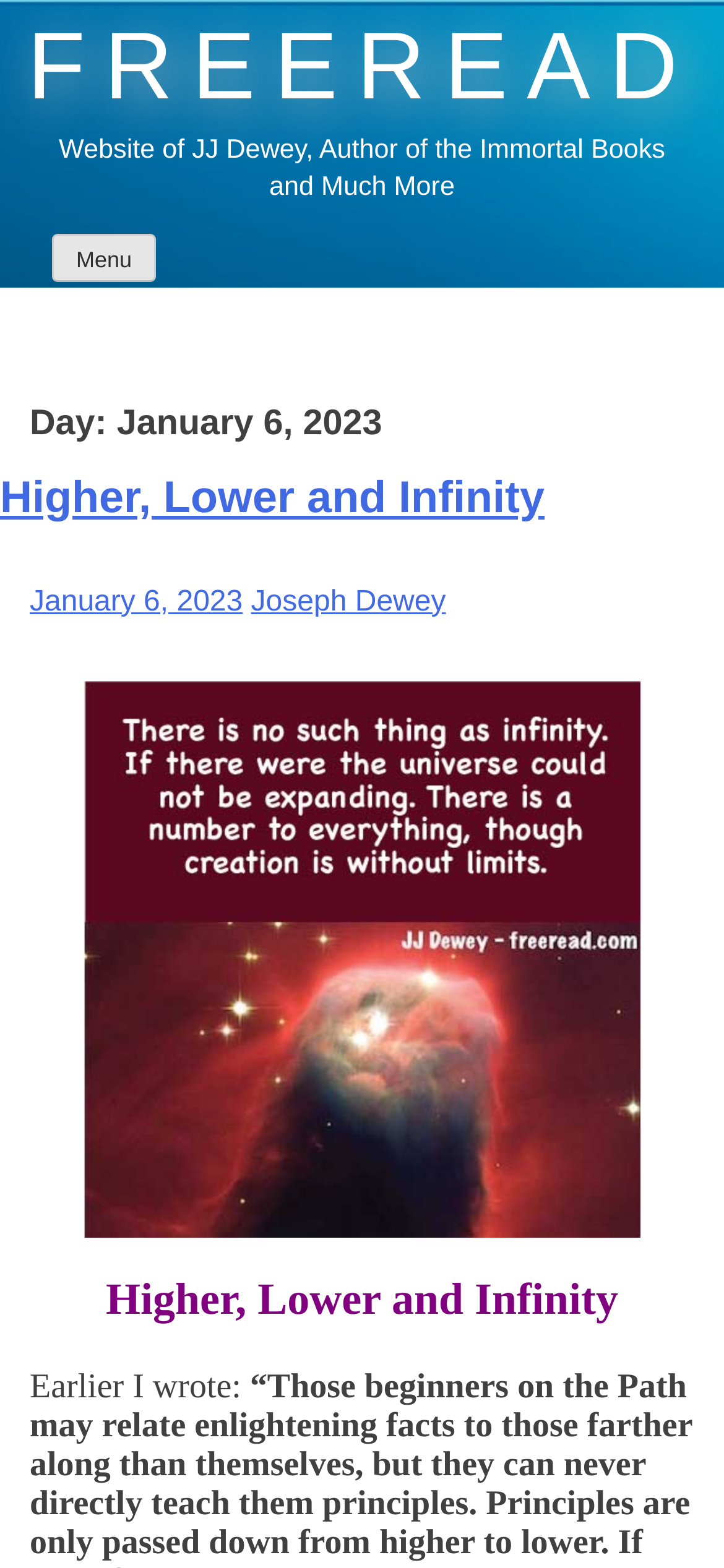Offer a meticulous caption that includes all visible features of the webpage.

The webpage appears to be a blog or article page, with a focus on the author JJ Dewey. At the top, there is a link to the website's homepage labeled "FREEREAD", accompanied by a brief description of the website. Below this, a button labeled "Menu" is situated, which controls the primary menu.

The main content of the page is divided into sections, with a clear hierarchy. The first section is headed by a title "Day: January 6, 2023", followed by a subheading "Higher, Lower and Infinity", which is also a link to the article. Below this, there are two links: one to the article "Higher, Lower and Infinity" and another to the author's name, "Joseph Dewey". 

Further down, there is a block of text with the title "Higher, Lower and Infinity" repeated, and a sentence starting with "Earlier I wrote:". The text appears to be the introduction or beginning of the article. Overall, the webpage has a simple and organized structure, with clear headings and concise text.